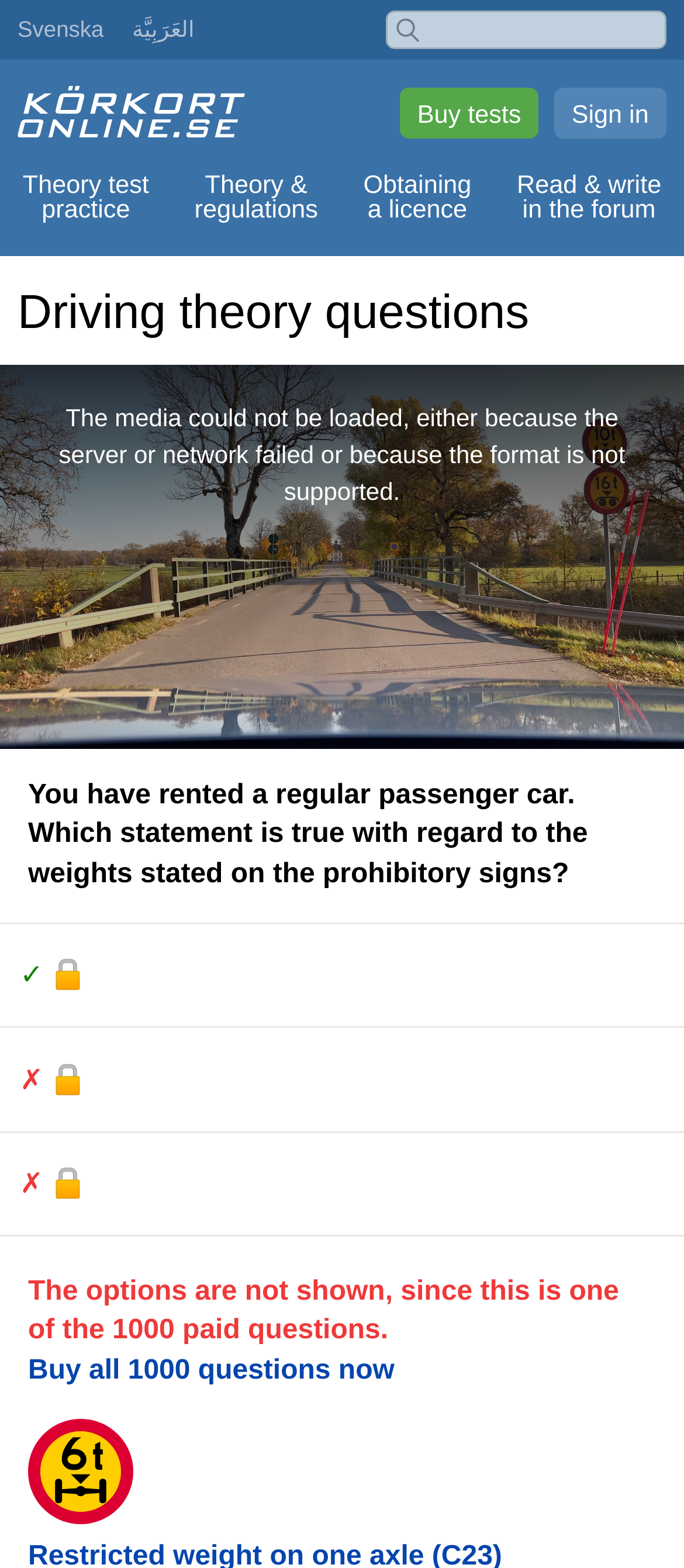Provide a one-word or short-phrase answer to the question:
What is the purpose of the 'Buy all 1000 questions now' link?

To buy all 1000 questions